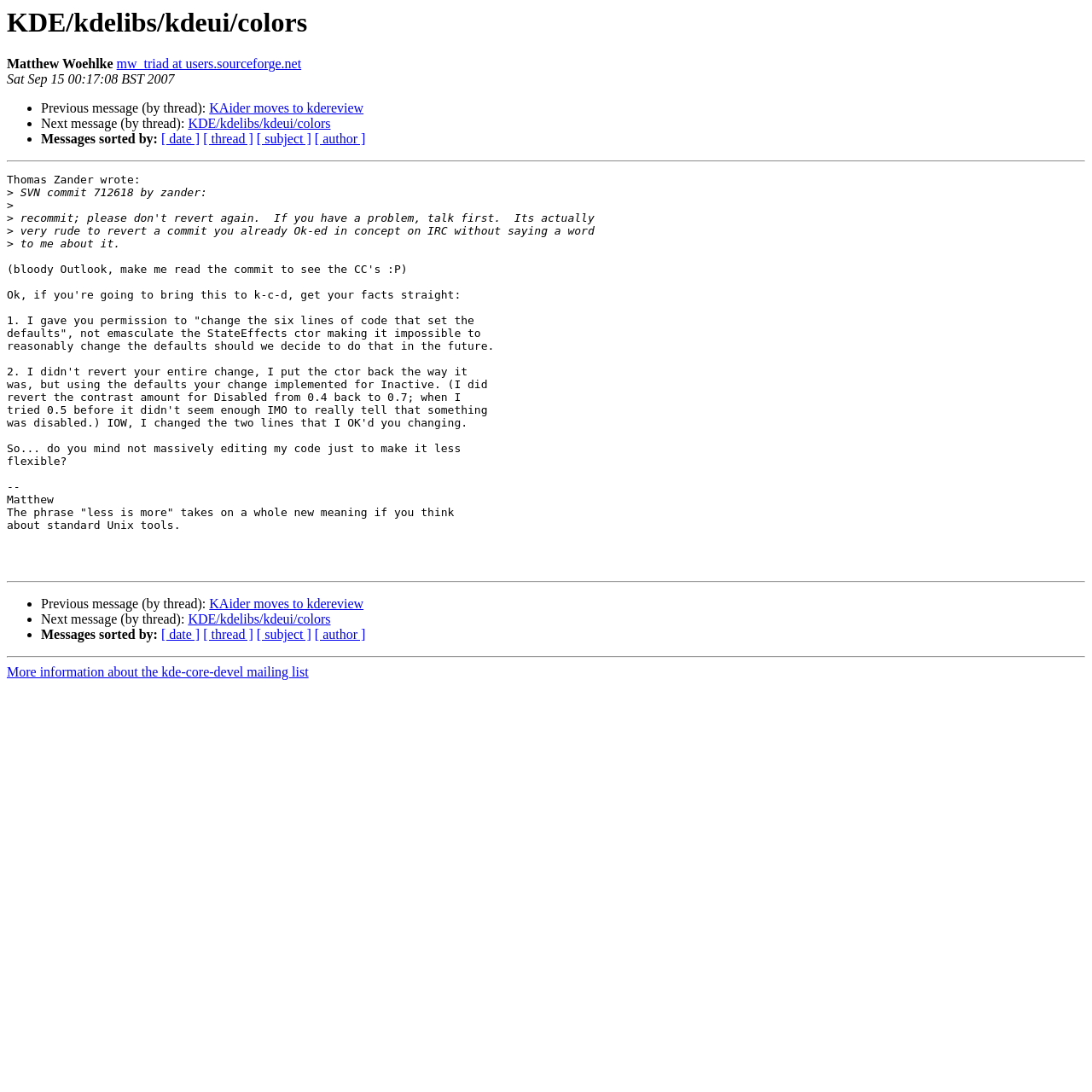Explain in detail what is displayed on the webpage.

This webpage appears to be an archived email thread from the kde-core-devel mailing list. At the top, there is a heading with the title "KDE/kdelibs/kdeui/colors" and the name "Matthew Woehlke" with a link to his email address. Below this, there is a timestamp "Sat Sep 15 00:17:08 BST 2007".

The main content of the page is a long email thread between multiple users. The email thread is divided into sections by horizontal separators. Each section contains a list of links to navigate through the thread, including "Previous message (by thread):", "Next message (by thread):", and "Messages sorted by:" with options to sort by date, thread, subject, or author.

The email thread itself appears to be a discussion about a SVN commit and code changes. There are multiple paragraphs of text, with quotes and responses from different users. The text discusses the changes made to the code, with specific details about the modifications and disagreements between the users.

At the bottom of the page, there is a link to "More information about the kde-core-devel mailing list".